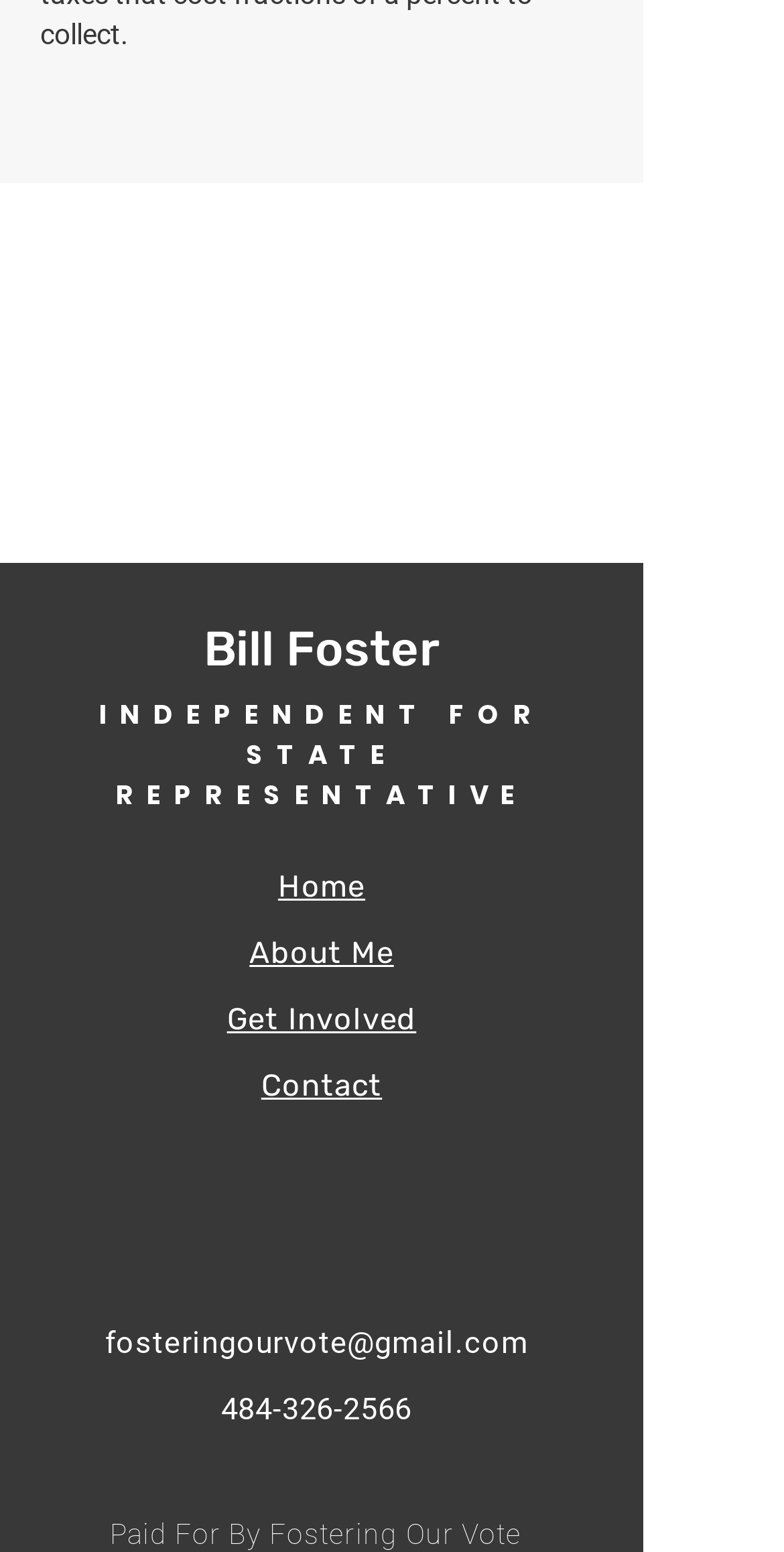What is the name of the person running for office?
Based on the image, answer the question in a detailed manner.

I found the answer by looking at the StaticText element with the text 'Bill Foster' at coordinates [0.259, 0.401, 0.561, 0.437]. This text is likely to be the name of the person running for office.